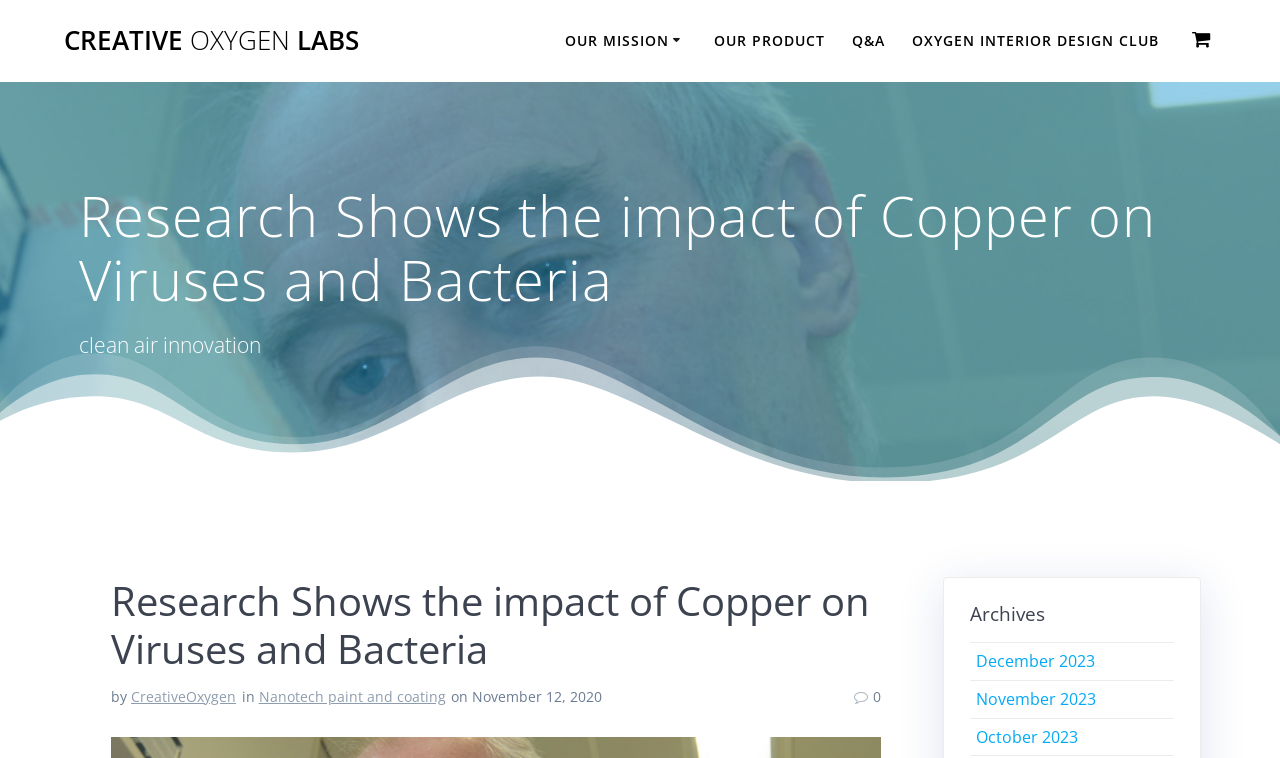Determine the bounding box coordinates of the area to click in order to meet this instruction: "contact Creative Oxygen Labs".

[0.441, 0.194, 0.598, 0.248]